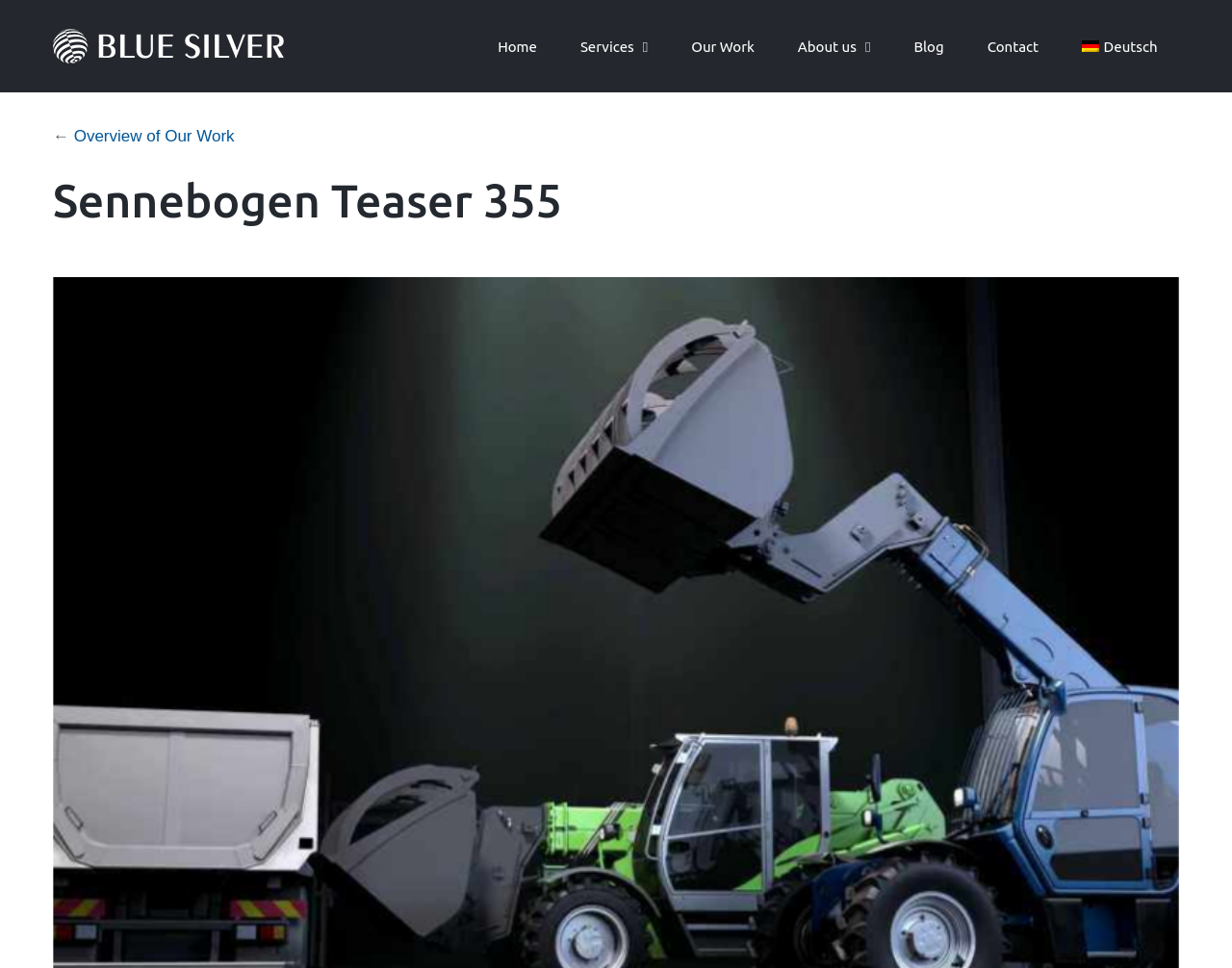Reply to the question with a single word or phrase:
What is the title of the case study?

Sennebogen Teaser 355